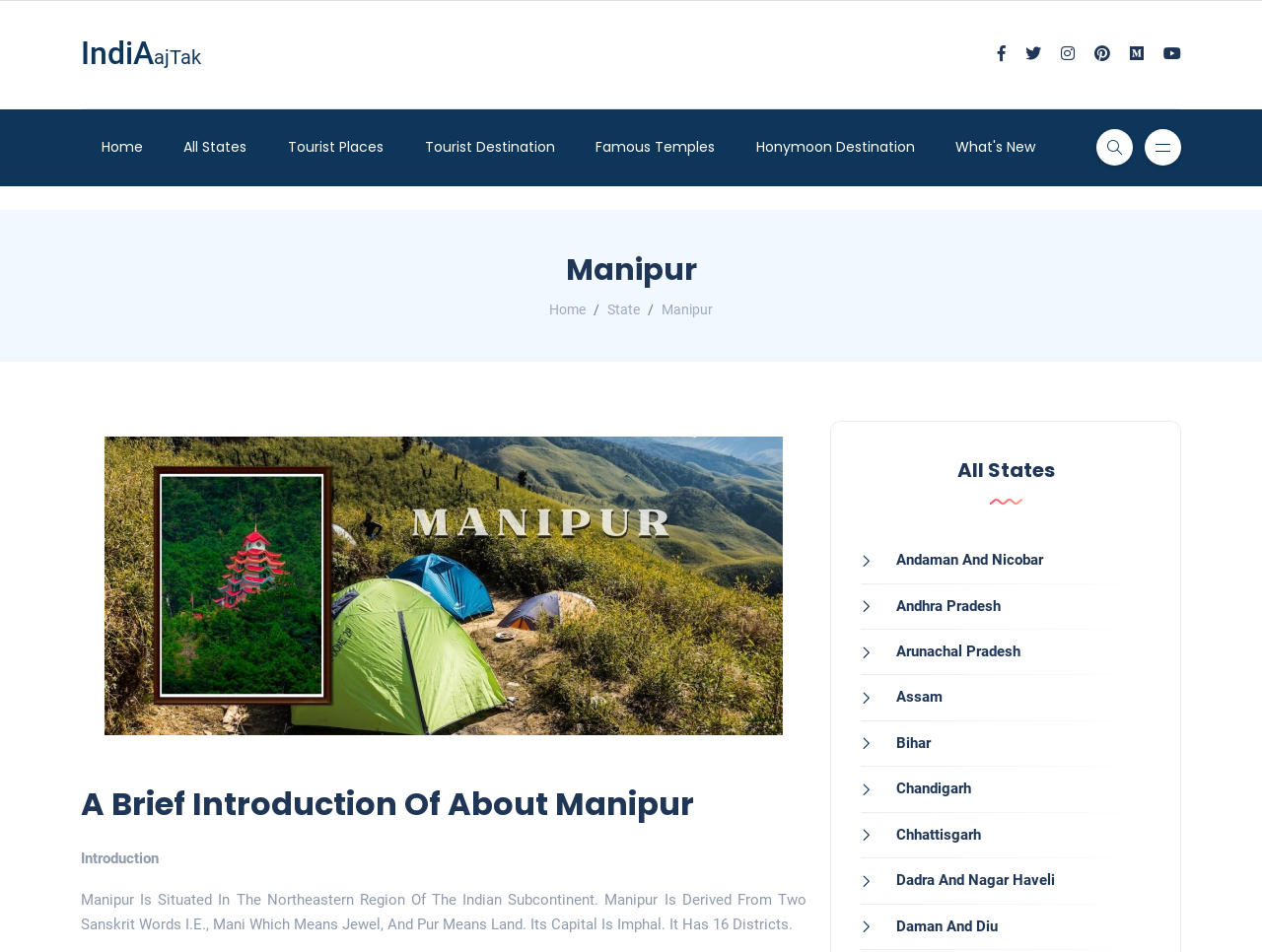Create a detailed summary of all the visual and textual information on the webpage.

The webpage is about Manipur, a state in the northeastern region of India. At the top, there is a header section with several links, including "IndiAajTak" and social media icons. Below the header, there is a navigation menu with links to "Home", "All States", "Tourist Places", and more.

The main content of the page starts with a heading "Manipur" followed by a breadcrumb navigation section. Below this, there is an image that takes up about half of the page width. The image is positioned near the top-left corner of the page.

Next to the image, there is a brief introduction to Manipur, which states that it is situated in the northeastern region of the Indian subcontinent and derived from two Sanskrit words meaning "jewel land". The capital of Manipur is Imphal, and it has 16 districts.

Further down the page, there is a section with a heading "All States" accompanied by a wave image. This section contains links to various states in India, including Andaman and Nicobar, Andhra Pradesh, Arunachal Pradesh, and more. These links are arranged in a vertical list, with each link preceded by an icon.